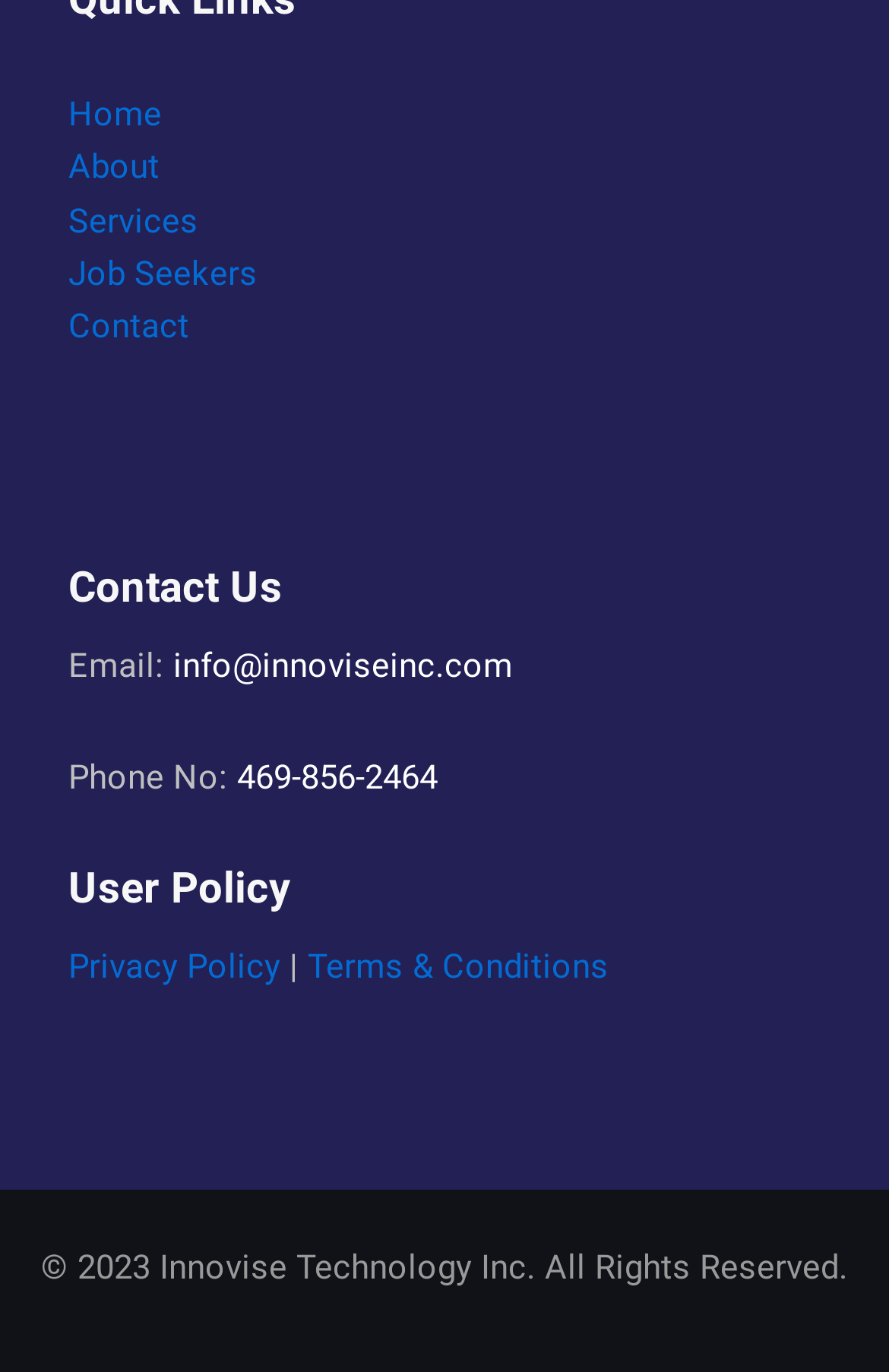Provide a short answer using a single word or phrase for the following question: 
What is the phone number provided?

469-856-2464